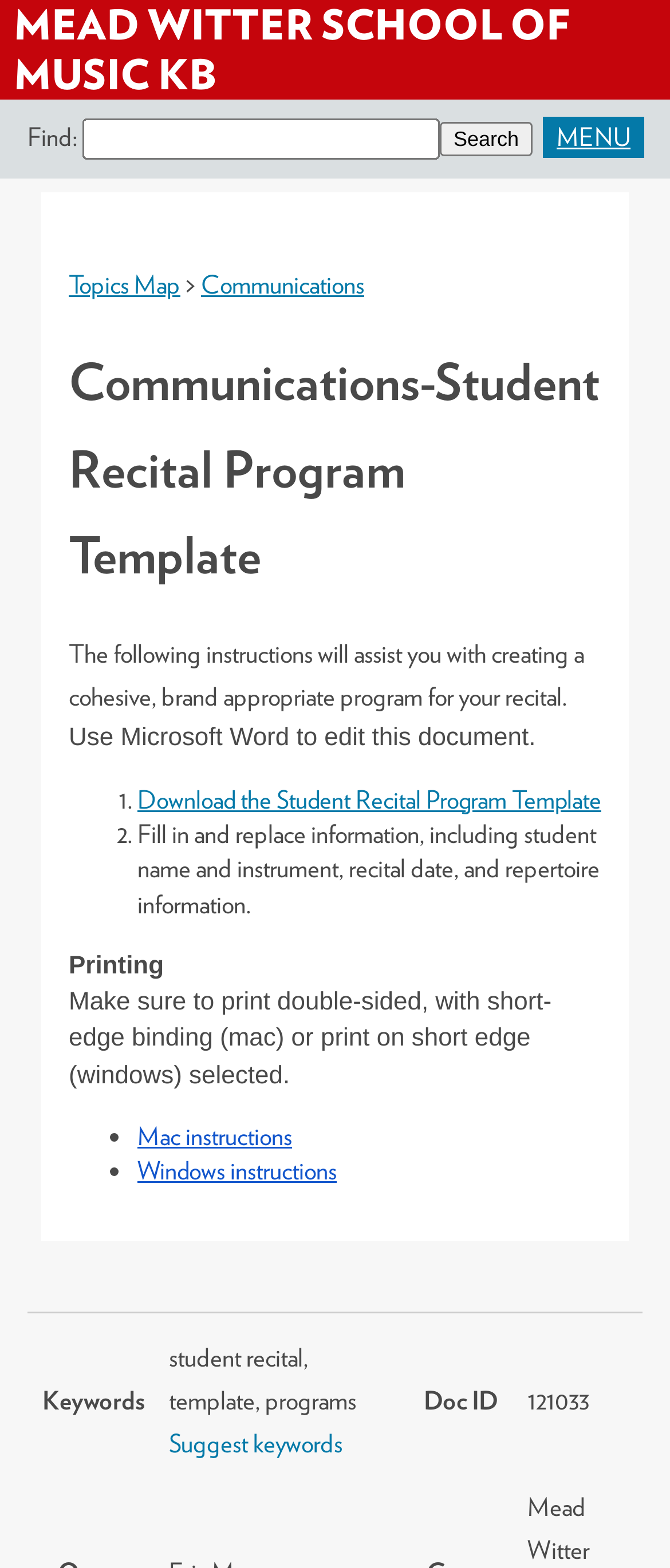How should the program be printed?
Respond to the question with a single word or phrase according to the image.

Double-sided, short-edge binding